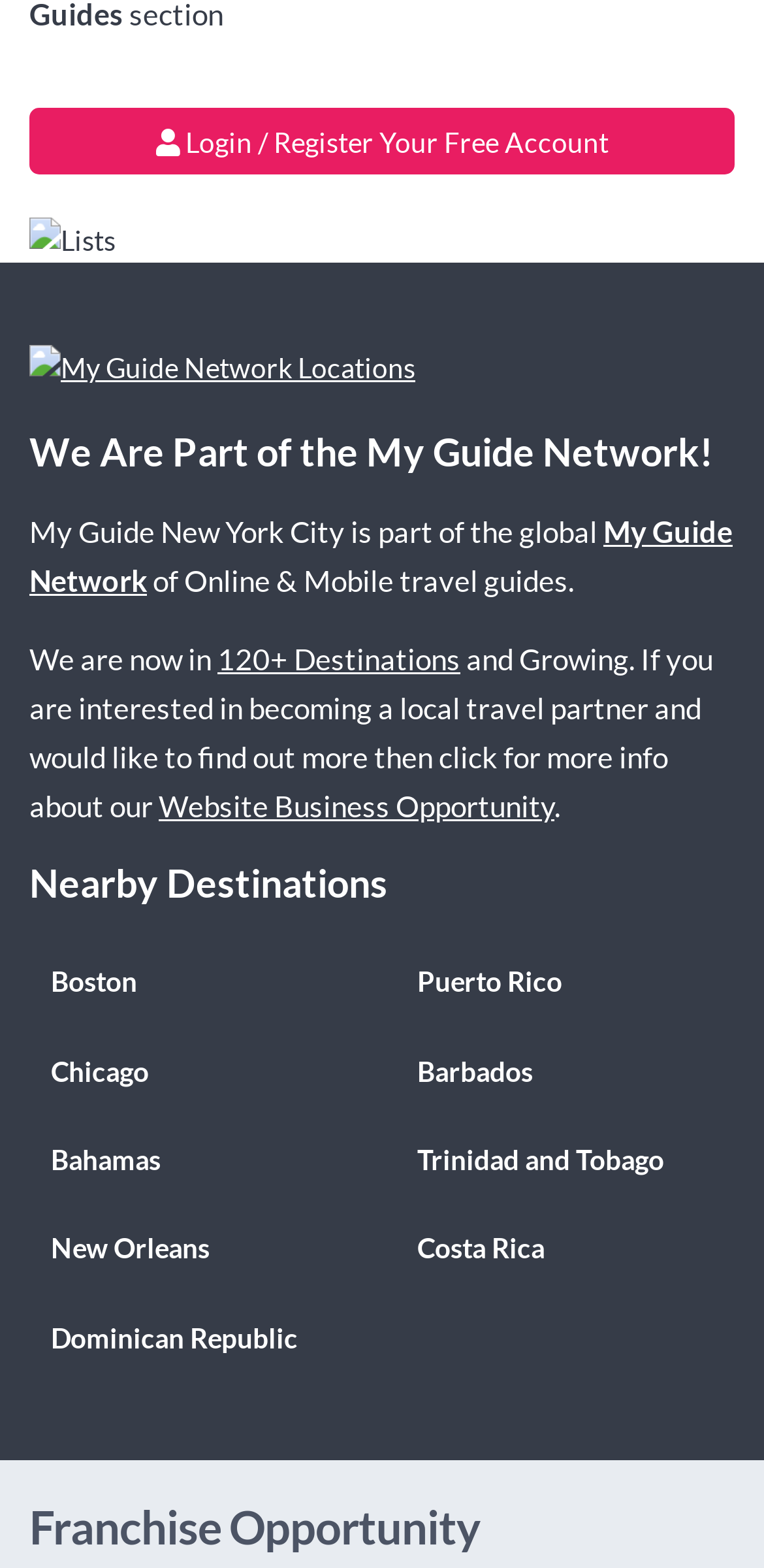Find the bounding box coordinates of the element's region that should be clicked in order to follow the given instruction: "Check out the Franchise Opportunity". The coordinates should consist of four float numbers between 0 and 1, i.e., [left, top, right, bottom].

[0.038, 0.956, 0.962, 0.993]